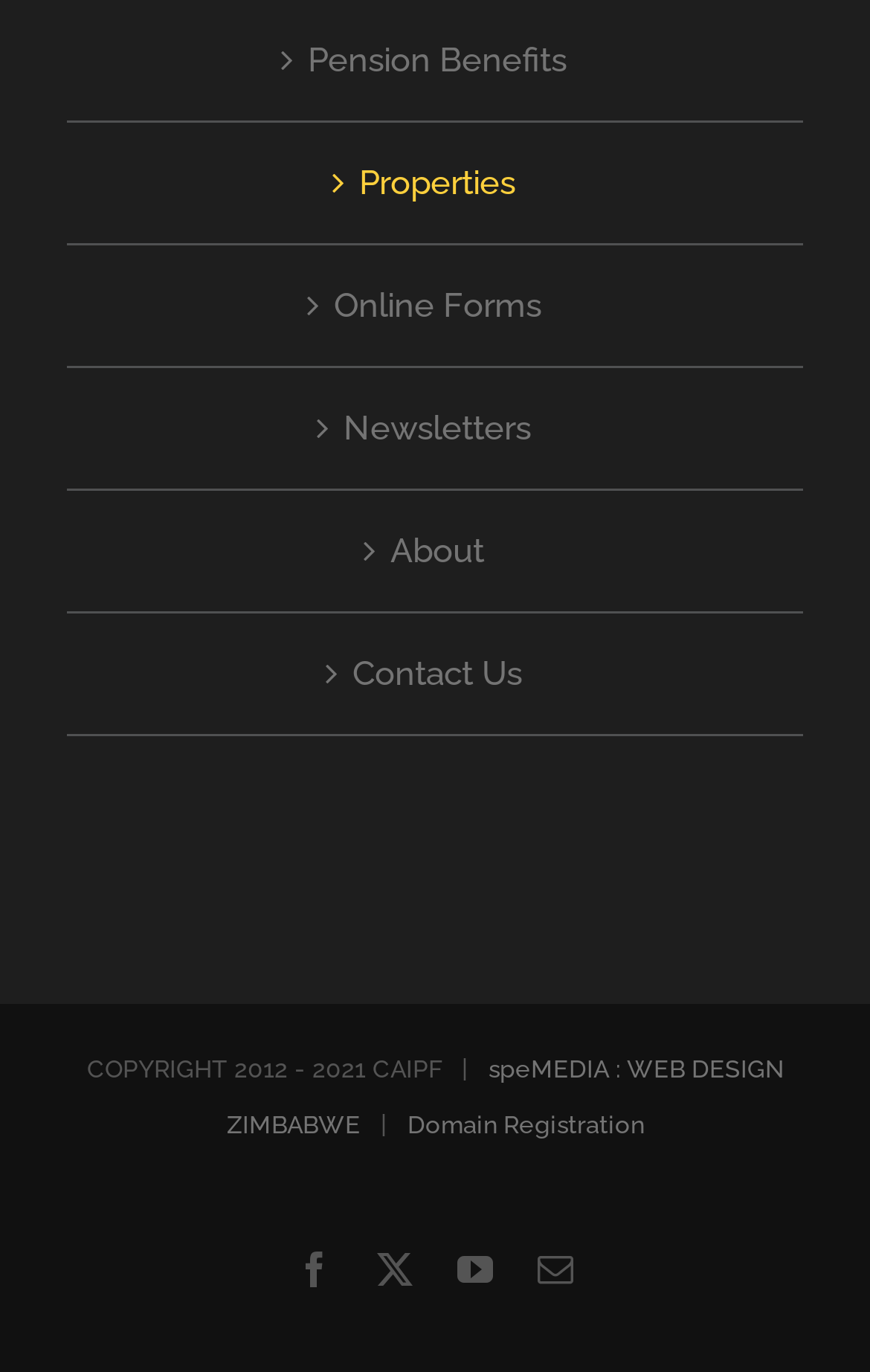Identify the bounding box for the given UI element using the description provided. Coordinates should be in the format (top-left x, top-left y, bottom-right x, bottom-right y) and must be between 0 and 1. Here is the description: About

[0.108, 0.374, 0.897, 0.43]